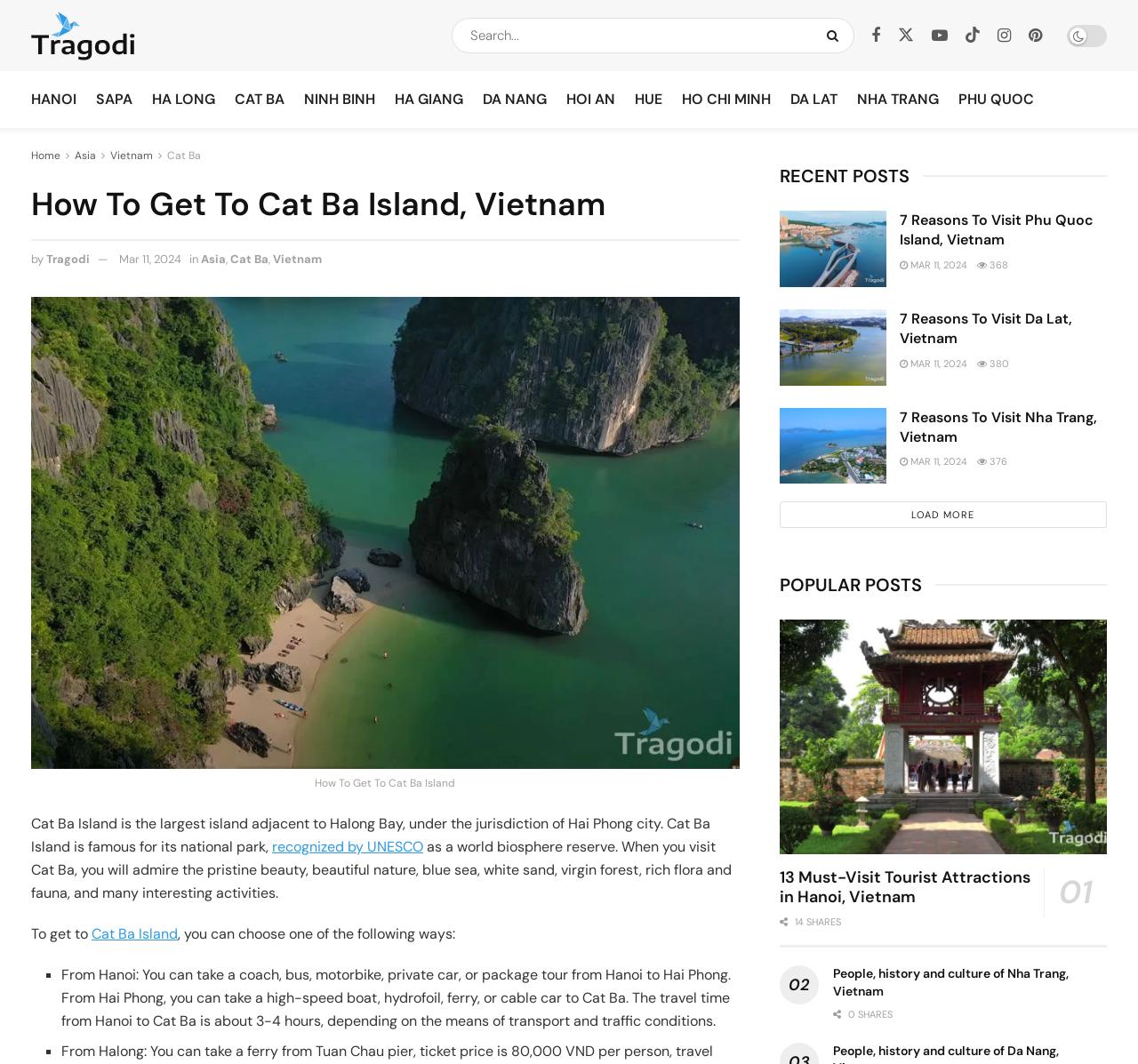From the webpage screenshot, predict the bounding box coordinates (top-left x, top-left y, bottom-right x, bottom-right y) for the UI element described here: Vietnam

[0.24, 0.237, 0.283, 0.251]